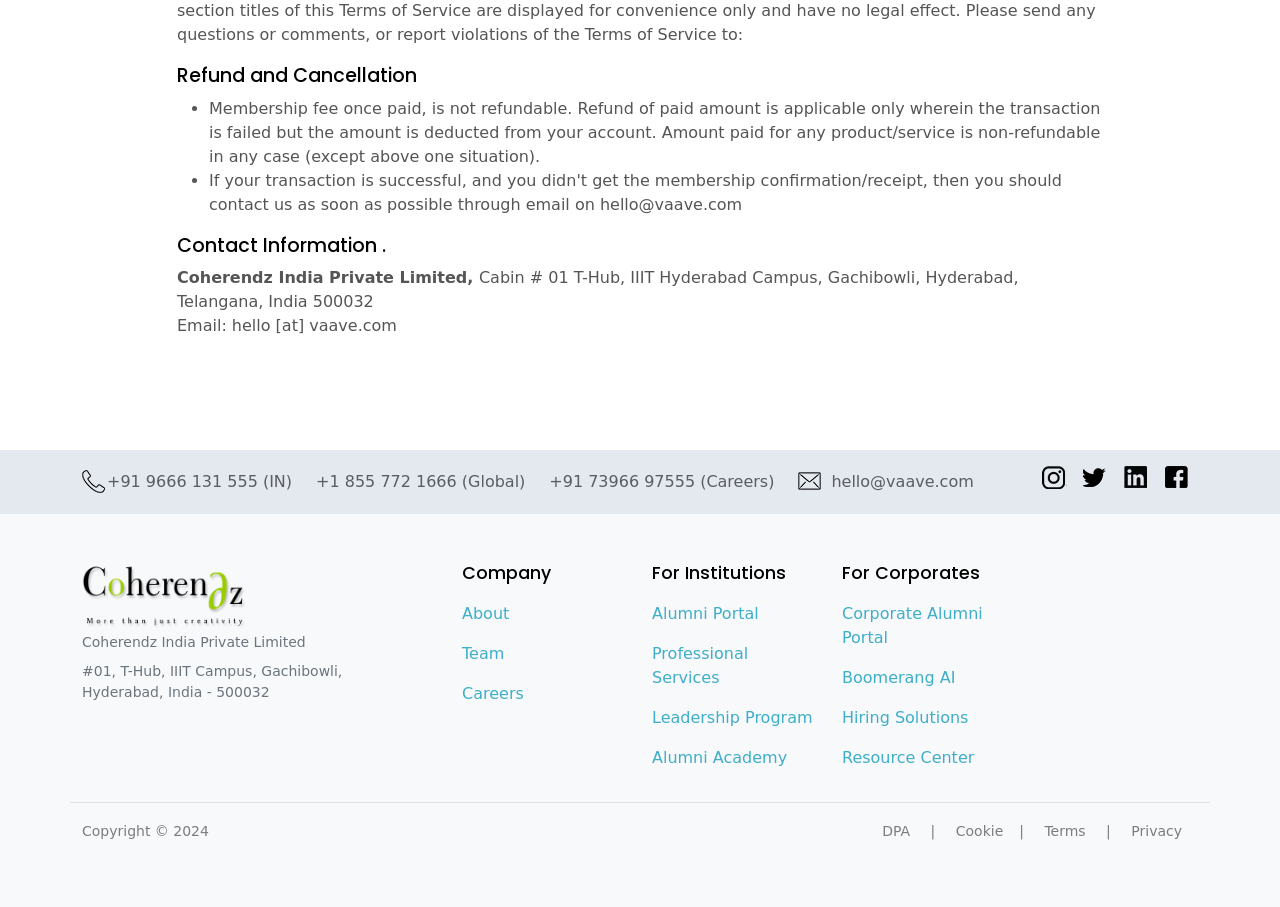What is the phone number for careers?
Please interpret the details in the image and answer the question thoroughly.

The phone number for careers can be found in the 'Contact Information' section, which is located below the 'Refund and Cancellation' heading. The phone number is mentioned as '+91 73966 97555 (Careers)'.